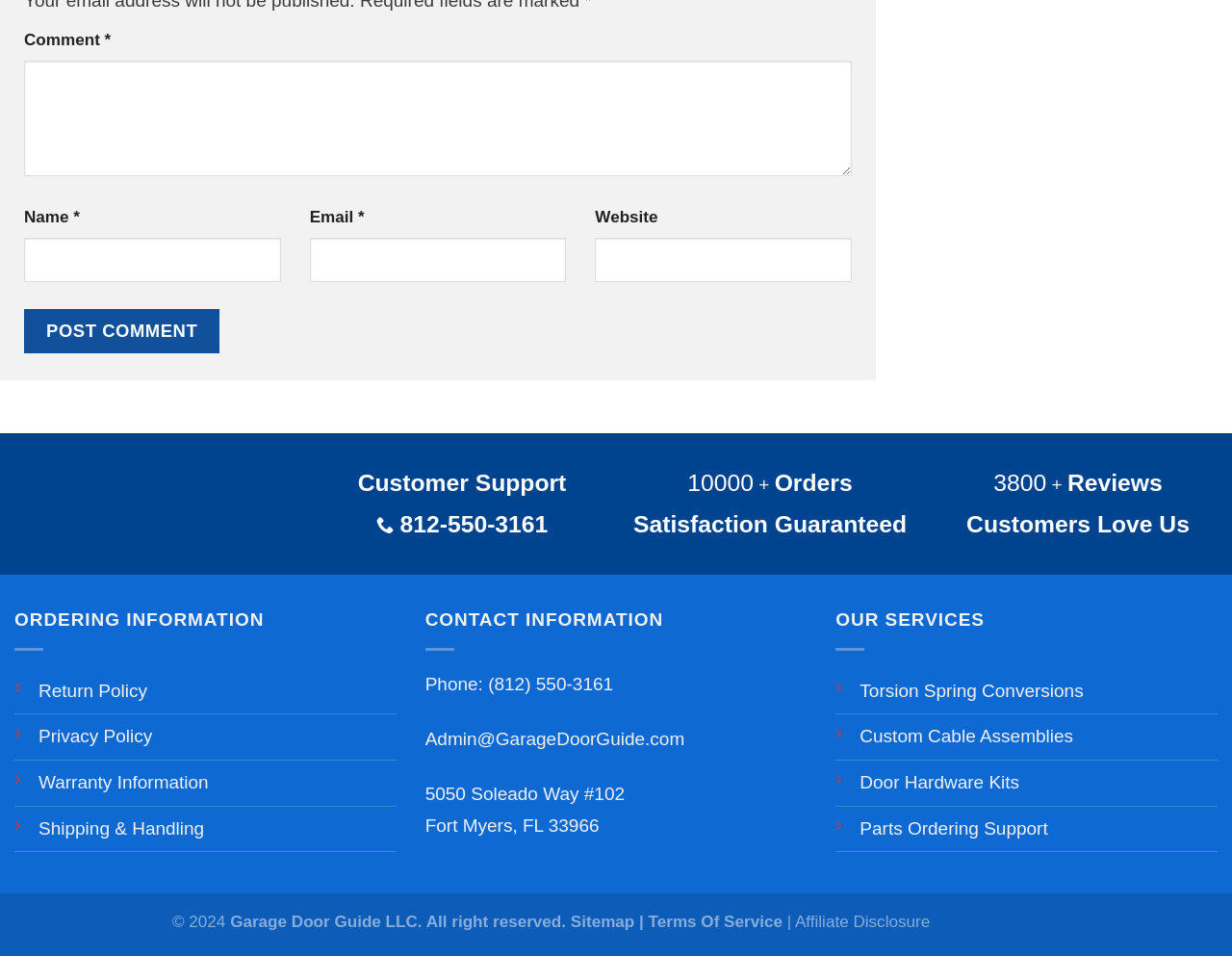What is the company's phone number?
Look at the image and answer with only one word or phrase.

(812) 550-3161